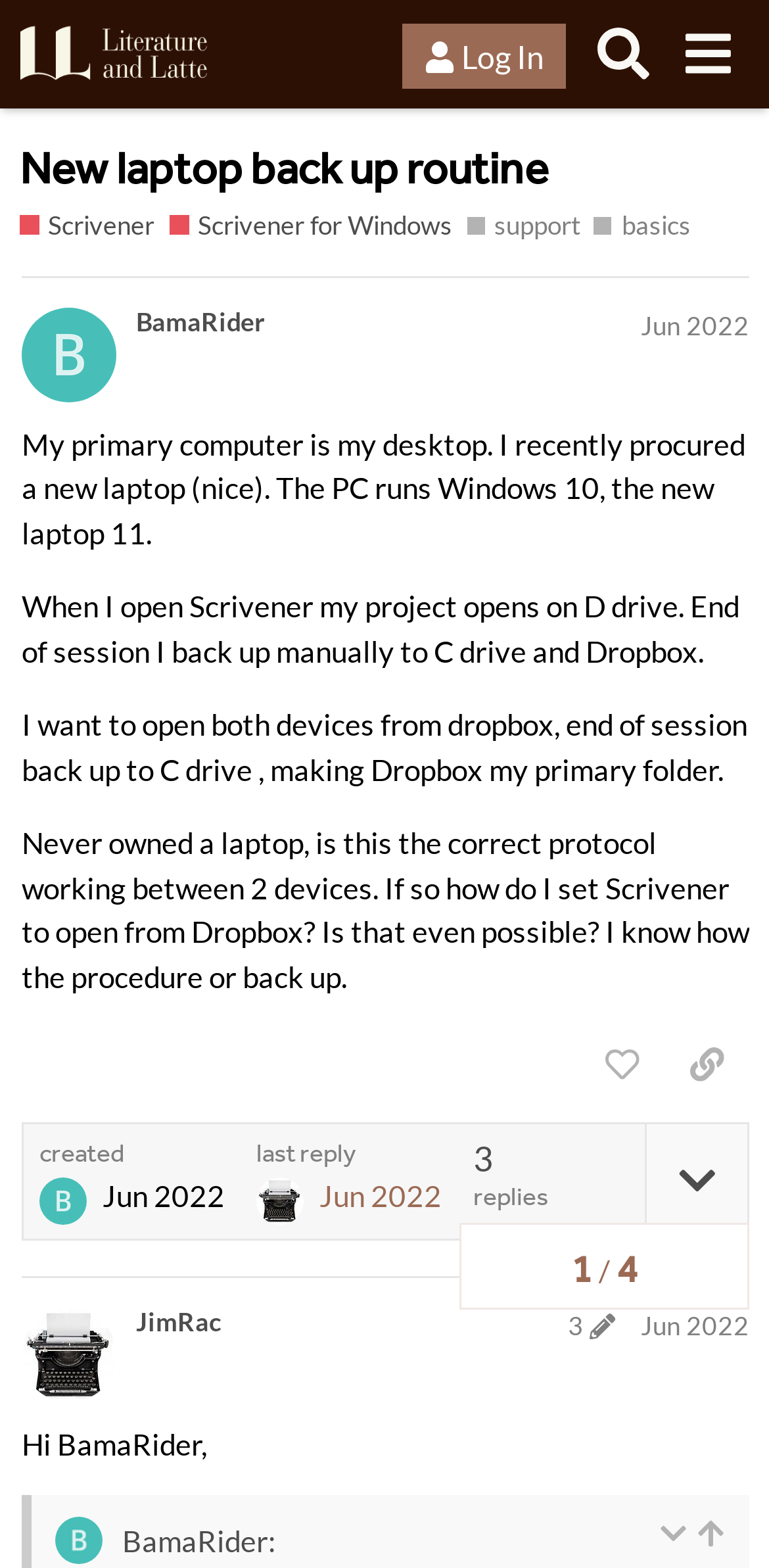Determine the bounding box coordinates for the clickable element to execute this instruction: "Like the post". Provide the coordinates as four float numbers between 0 and 1, i.e., [left, top, right, bottom].

[0.753, 0.656, 0.864, 0.703]